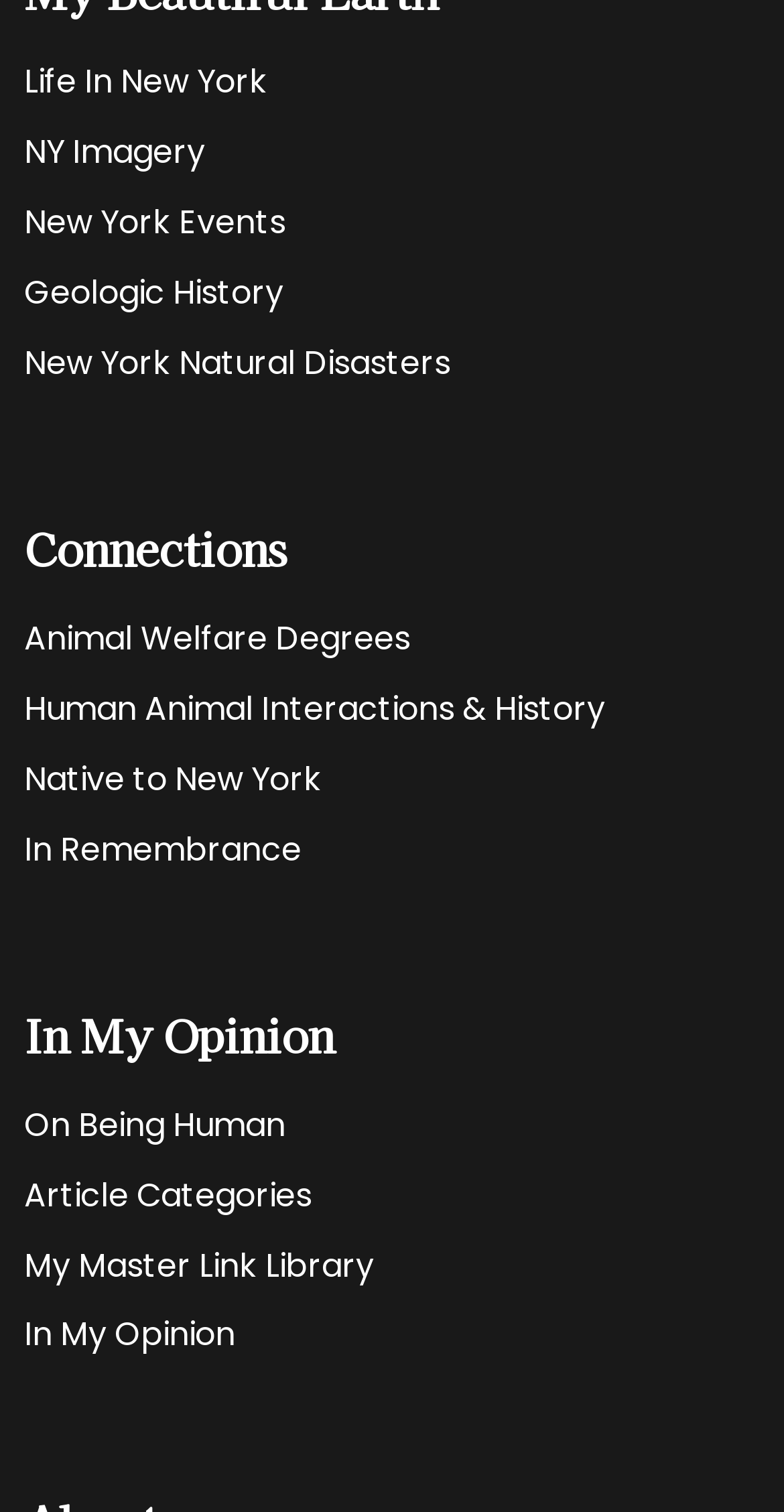What is the second heading on the webpage?
Answer with a single word or phrase by referring to the visual content.

Connections